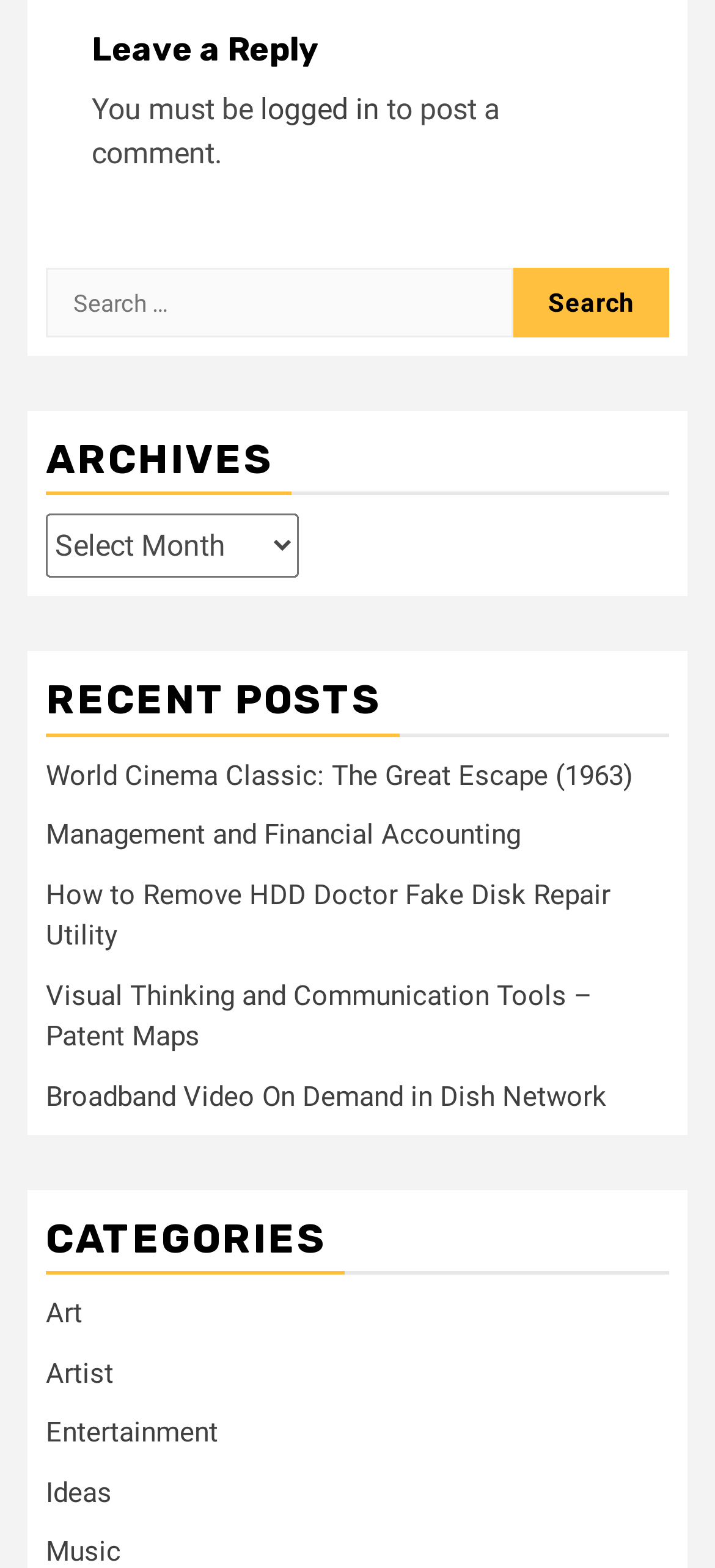Find the bounding box coordinates of the area that needs to be clicked in order to achieve the following instruction: "Leave a reply". The coordinates should be specified as four float numbers between 0 and 1, i.e., [left, top, right, bottom].

[0.128, 0.021, 0.872, 0.045]